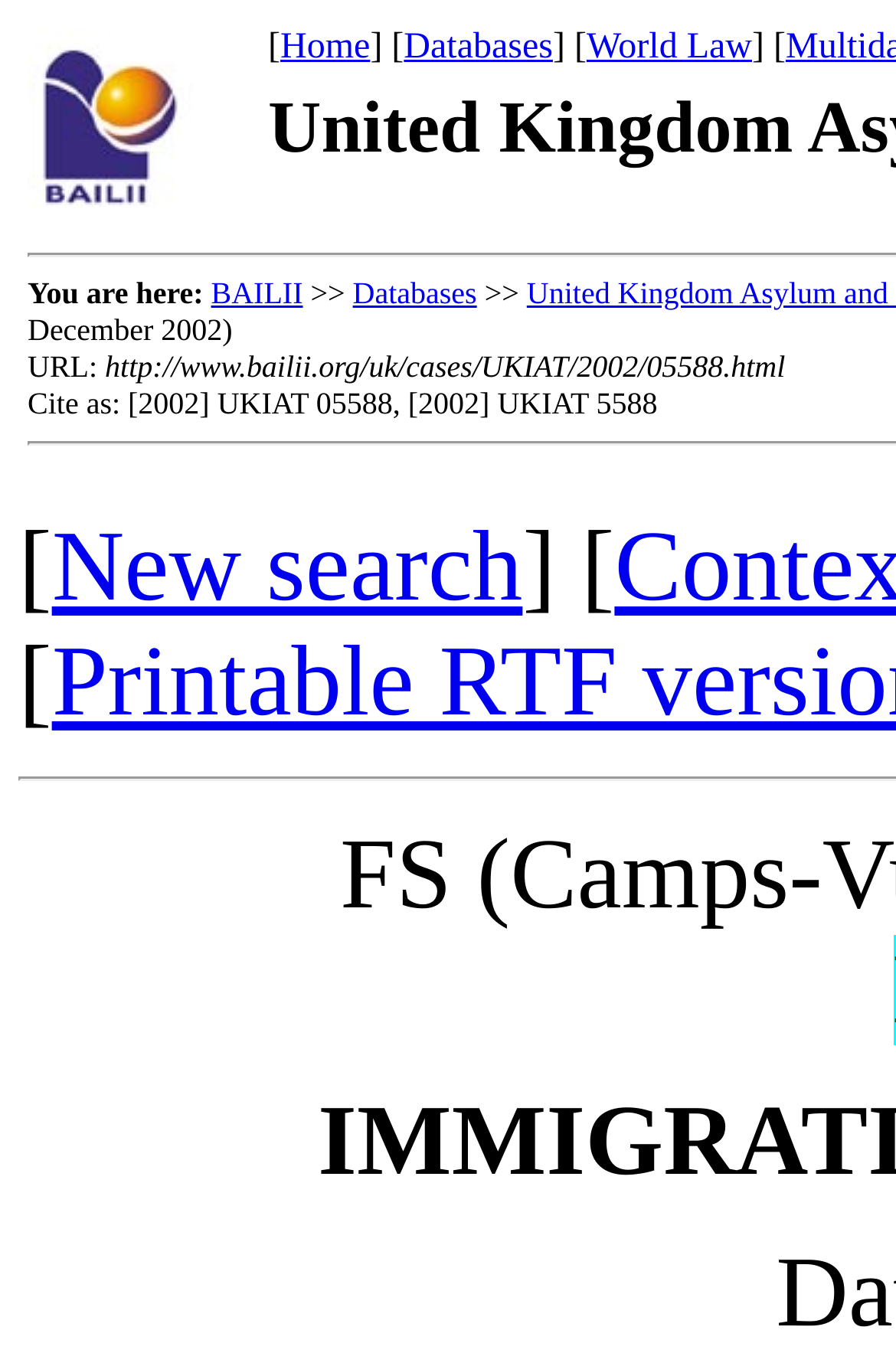Respond with a single word or phrase:
What is the purpose of the 'New search' link?

To start a new search